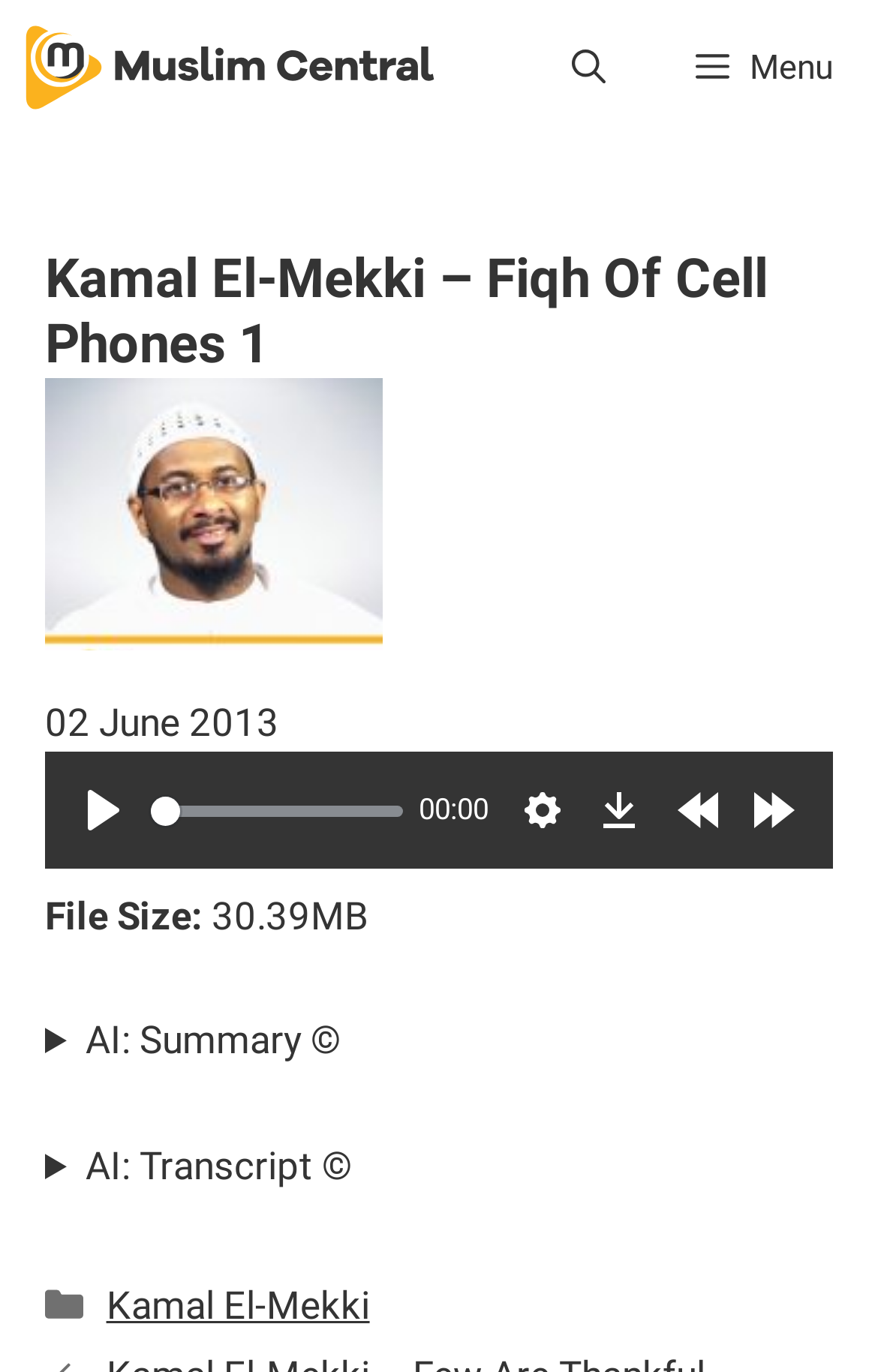Give a one-word or short phrase answer to this question: 
Can the audio lecture be downloaded?

Yes